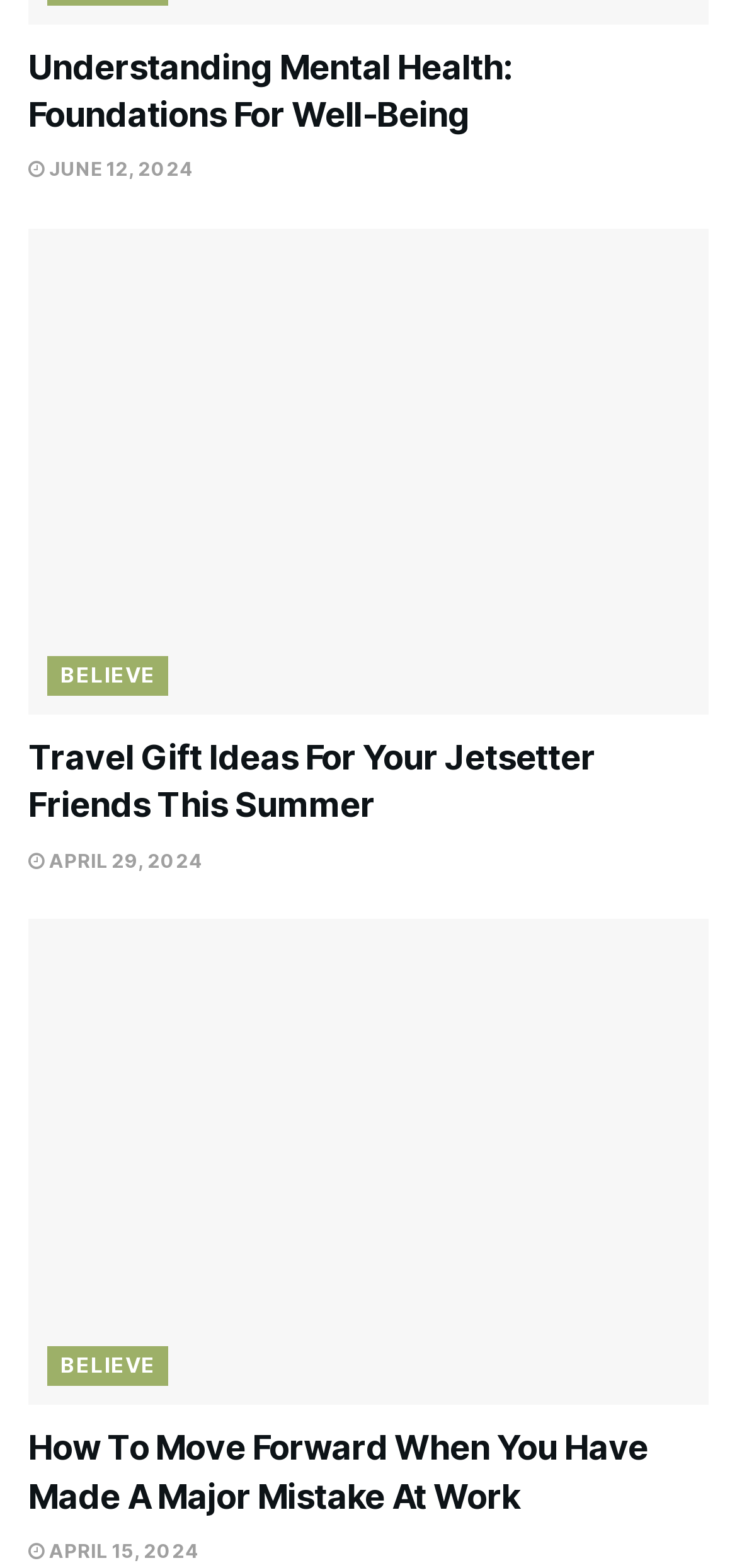Provide a brief response to the question below using one word or phrase:
What is the topic of the first article?

Mental Health